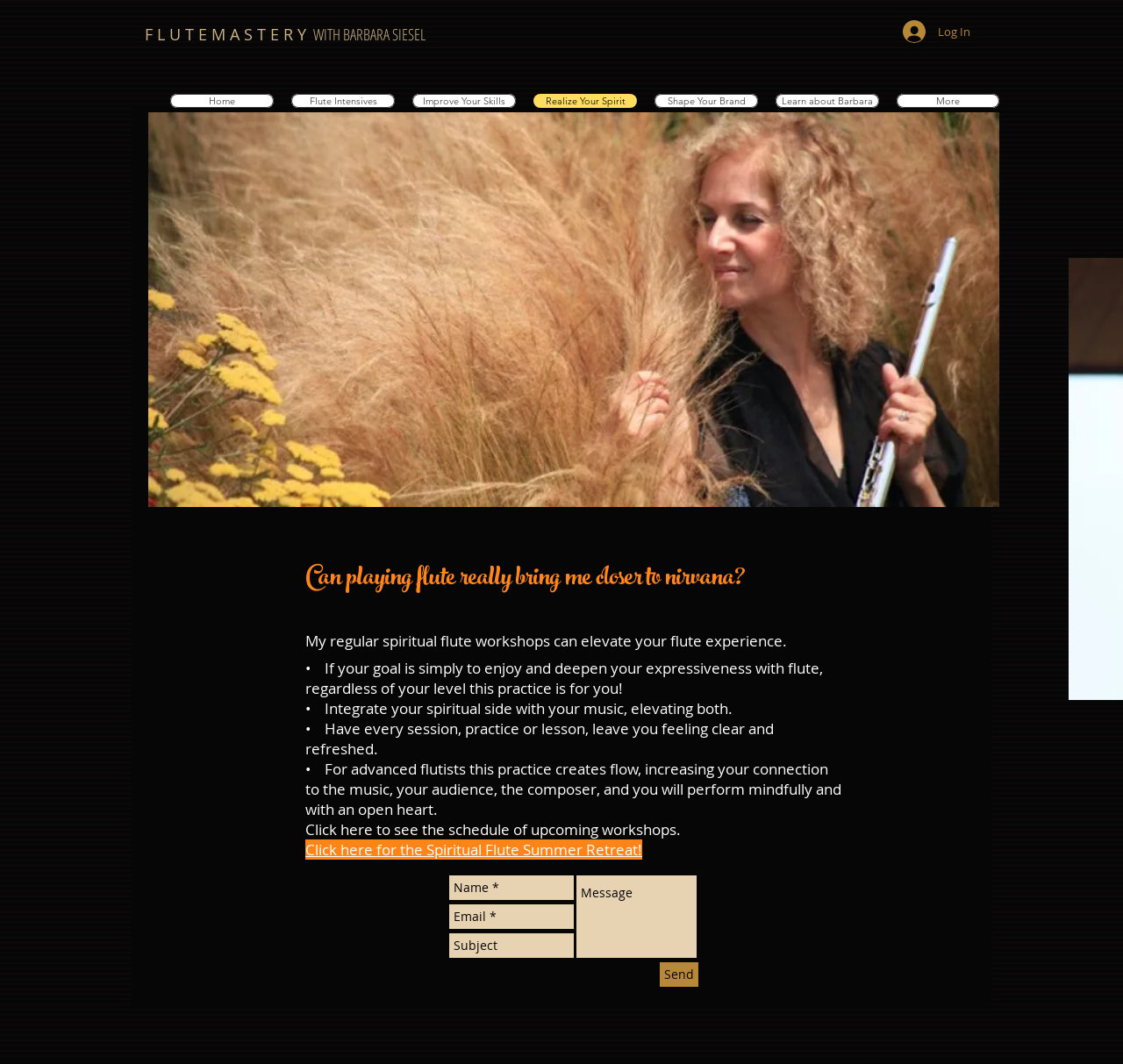What is the name of the flute mastery program?
Analyze the screenshot and provide a detailed answer to the question.

The name of the flute mastery program can be found in the heading element at the top of the webpage, which reads 'F L U T E M A S T E R Y WITH BARBARA SIESEL'.